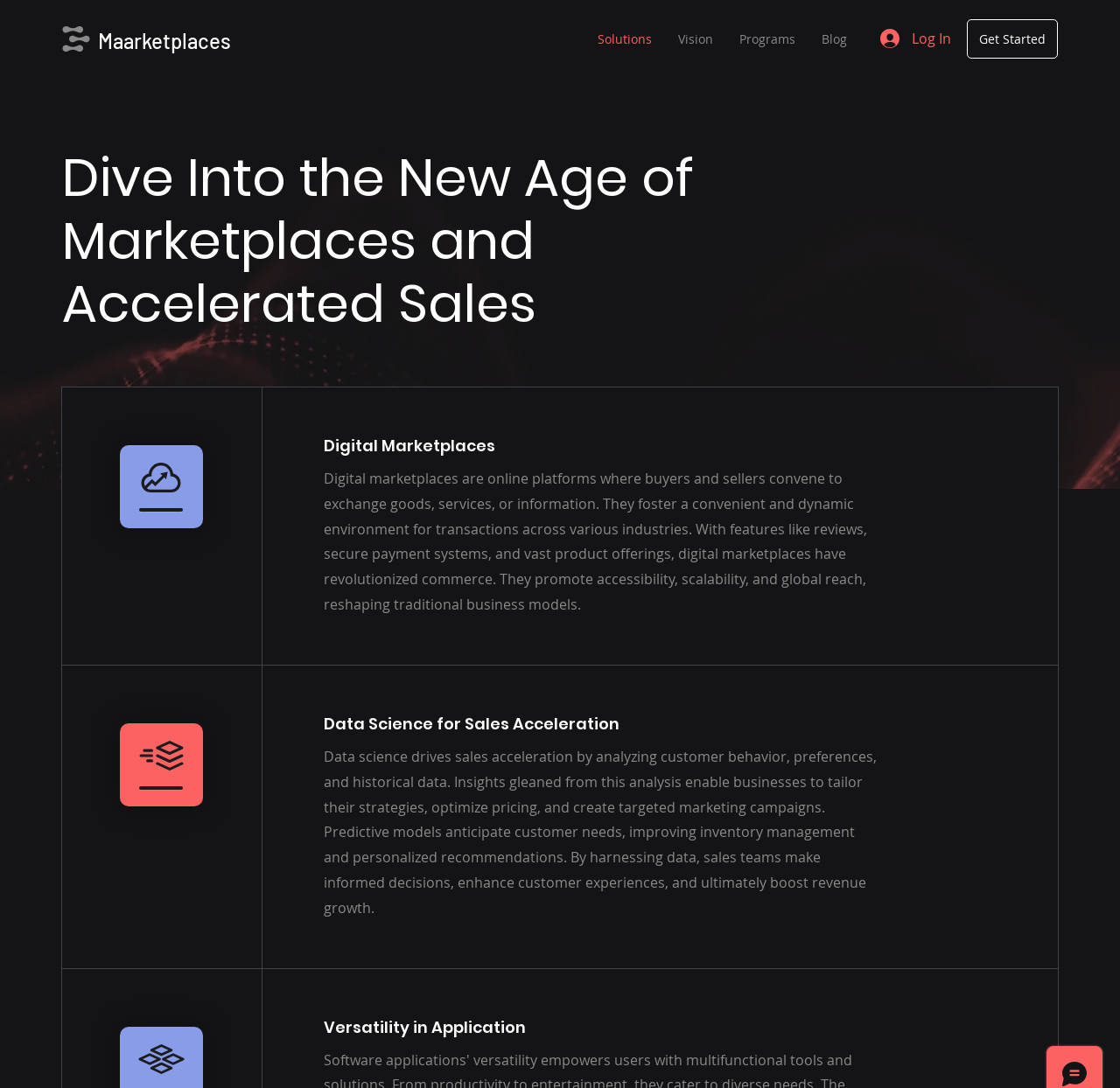Please locate the bounding box coordinates of the region I need to click to follow this instruction: "go to homepage".

[0.055, 0.024, 0.08, 0.047]